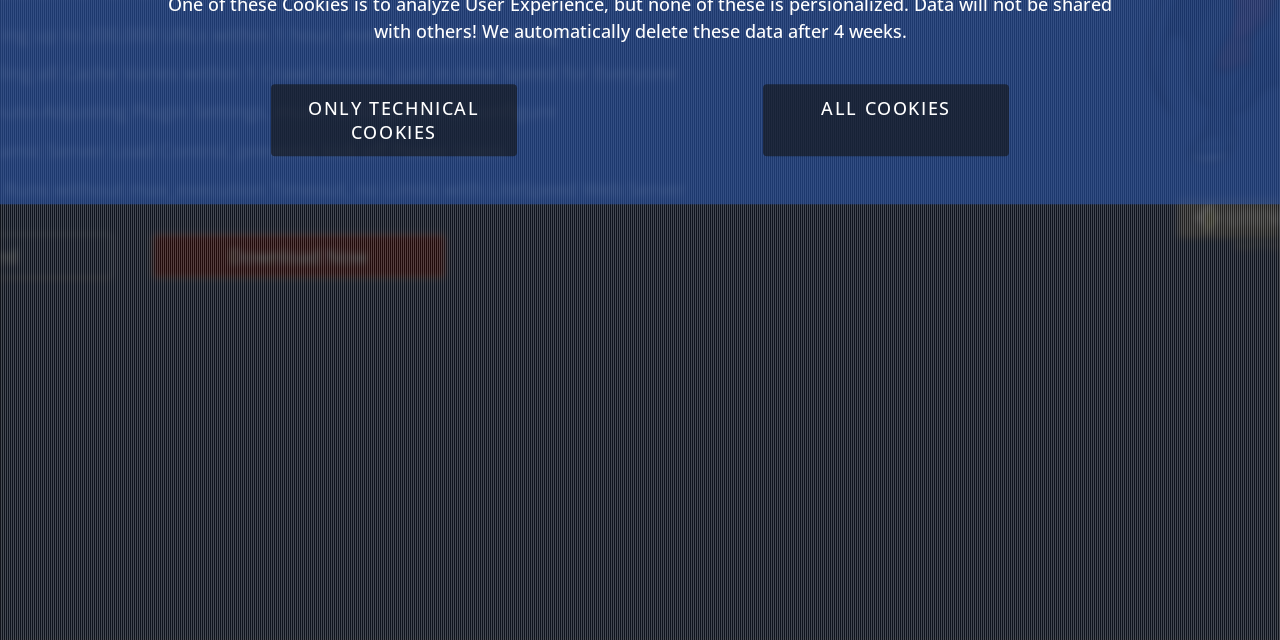Using the description "Only technical Cookies", locate and provide the bounding box of the UI element.

[0.212, 0.132, 0.404, 0.245]